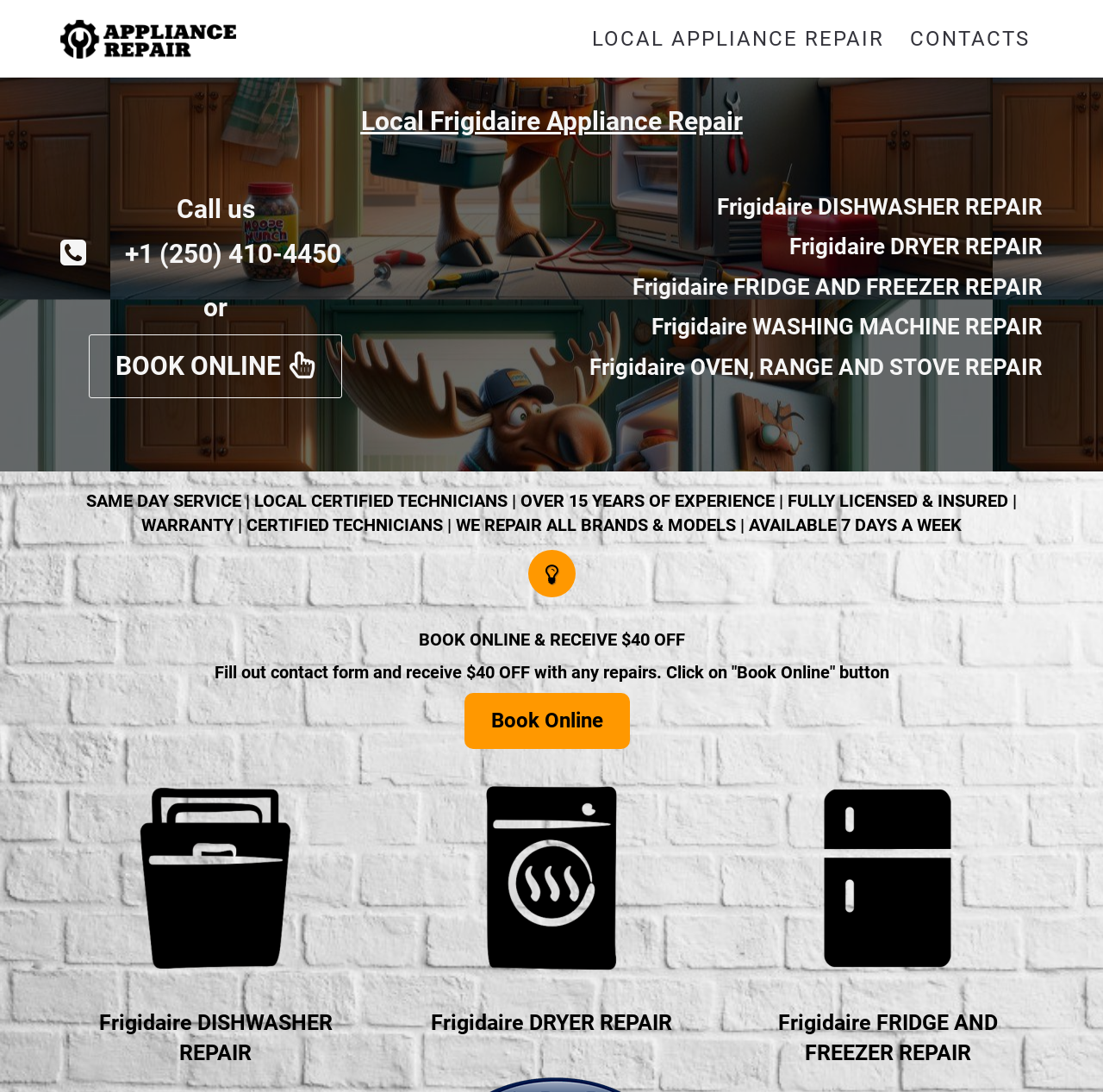From the image, can you give a detailed response to the question below:
What is the benefit of same-day service?

The webpage mentions 'SAME DAY SERVICE' as one of the benefits, but it does not specify what the benefit of same-day service is.